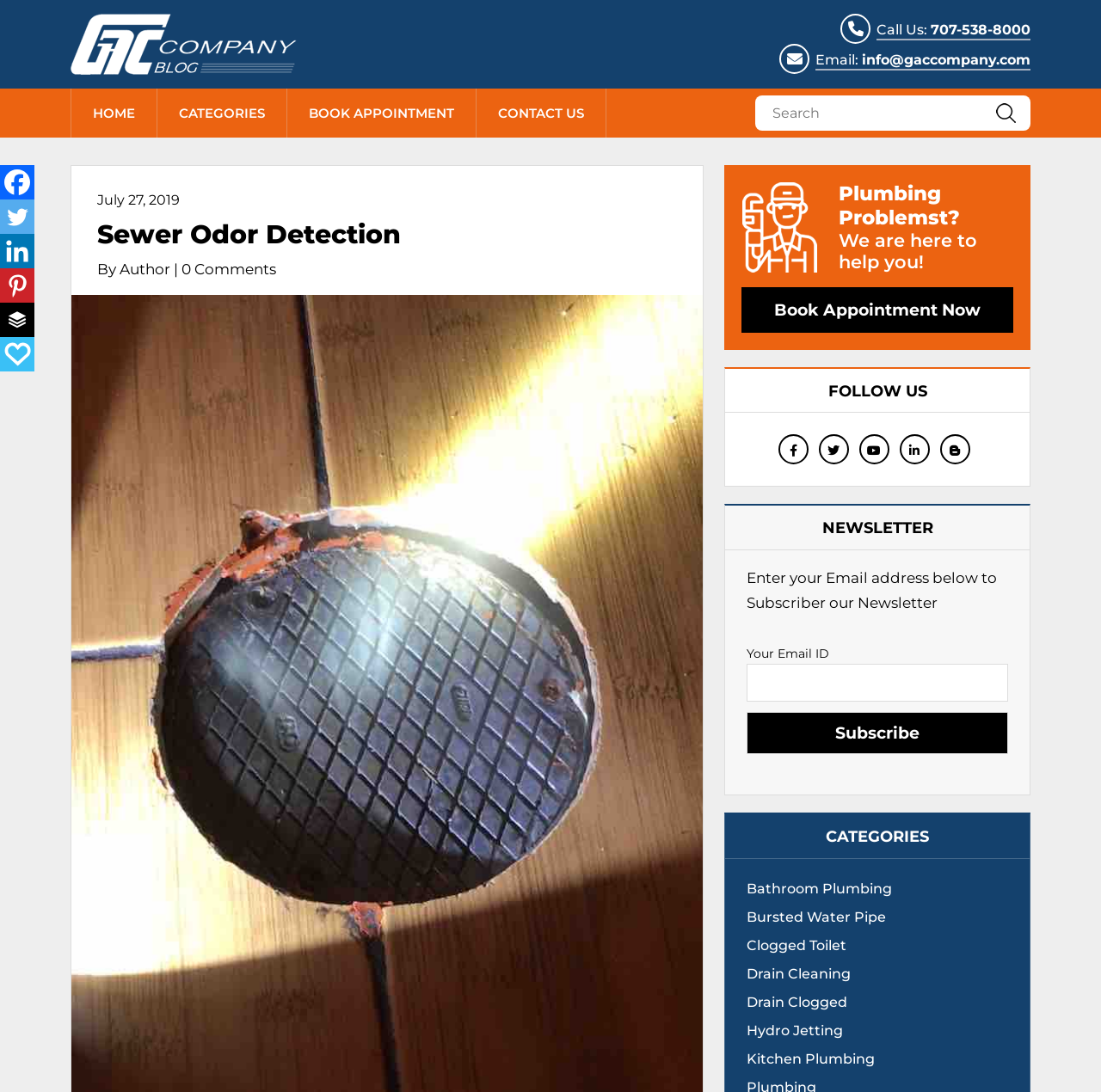What is the purpose of the search box?
Respond to the question with a single word or phrase according to the image.

To search the website